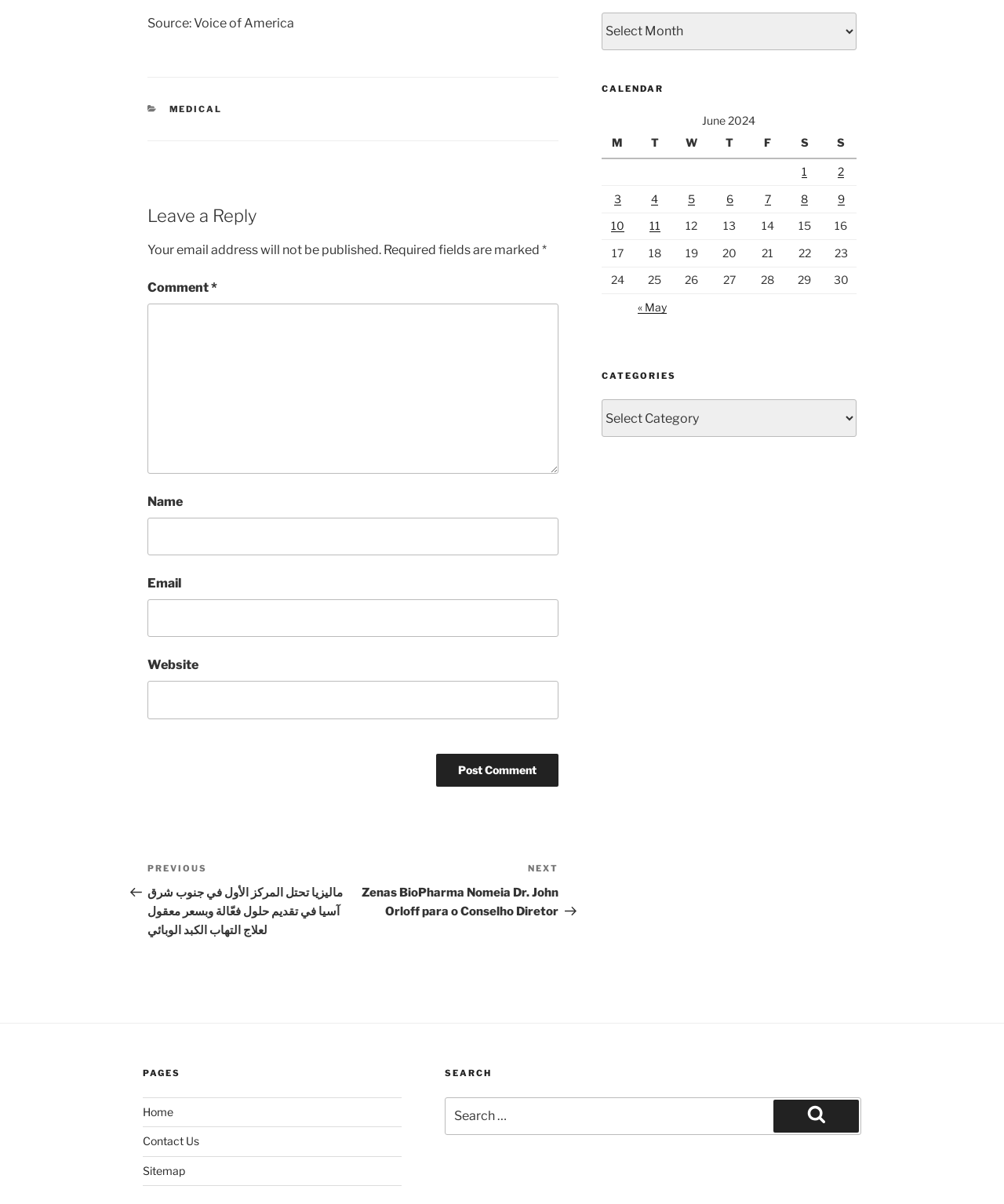Given the description of a UI element: "parent_node: Name name="author"", identify the bounding box coordinates of the matching element in the webpage screenshot.

[0.147, 0.43, 0.556, 0.461]